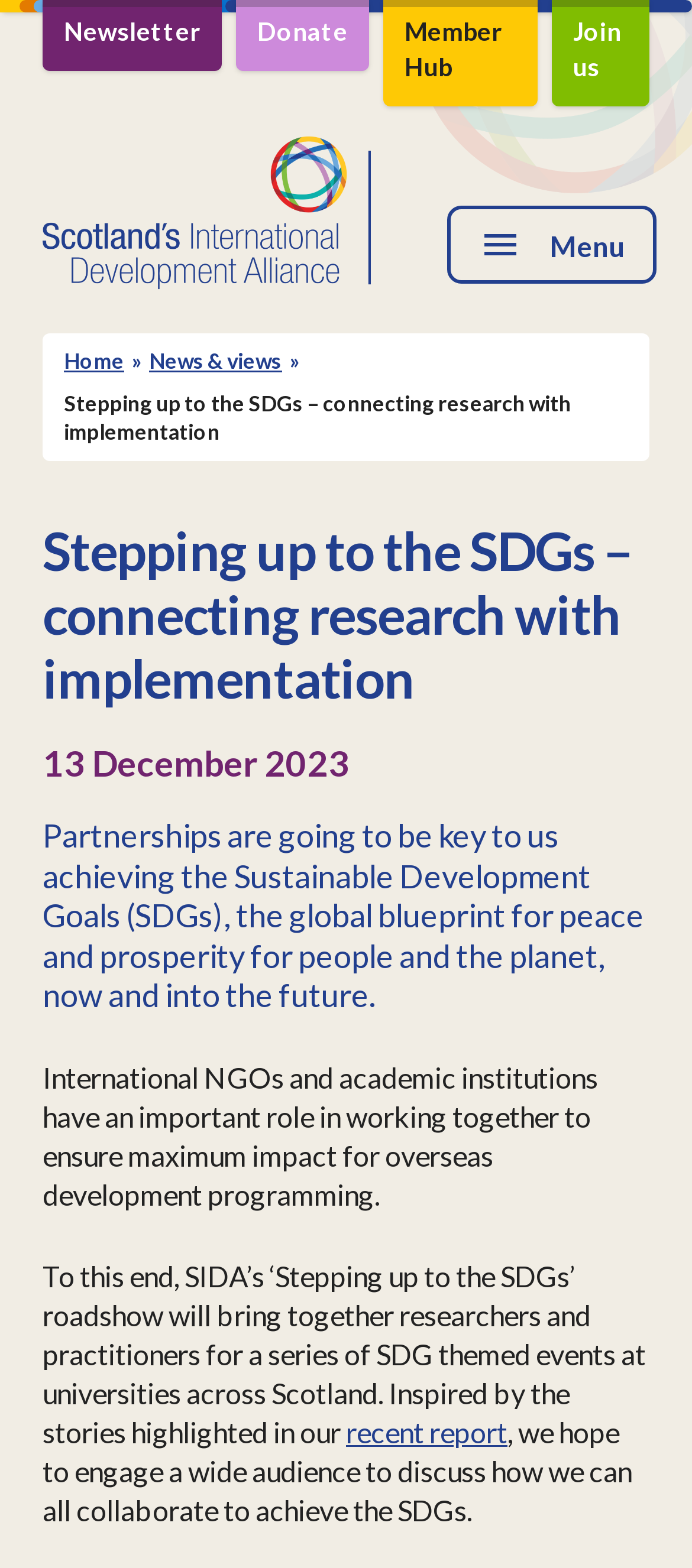Can you determine the main header of this webpage?

Stepping up to the SDGs – connecting research with implementation 